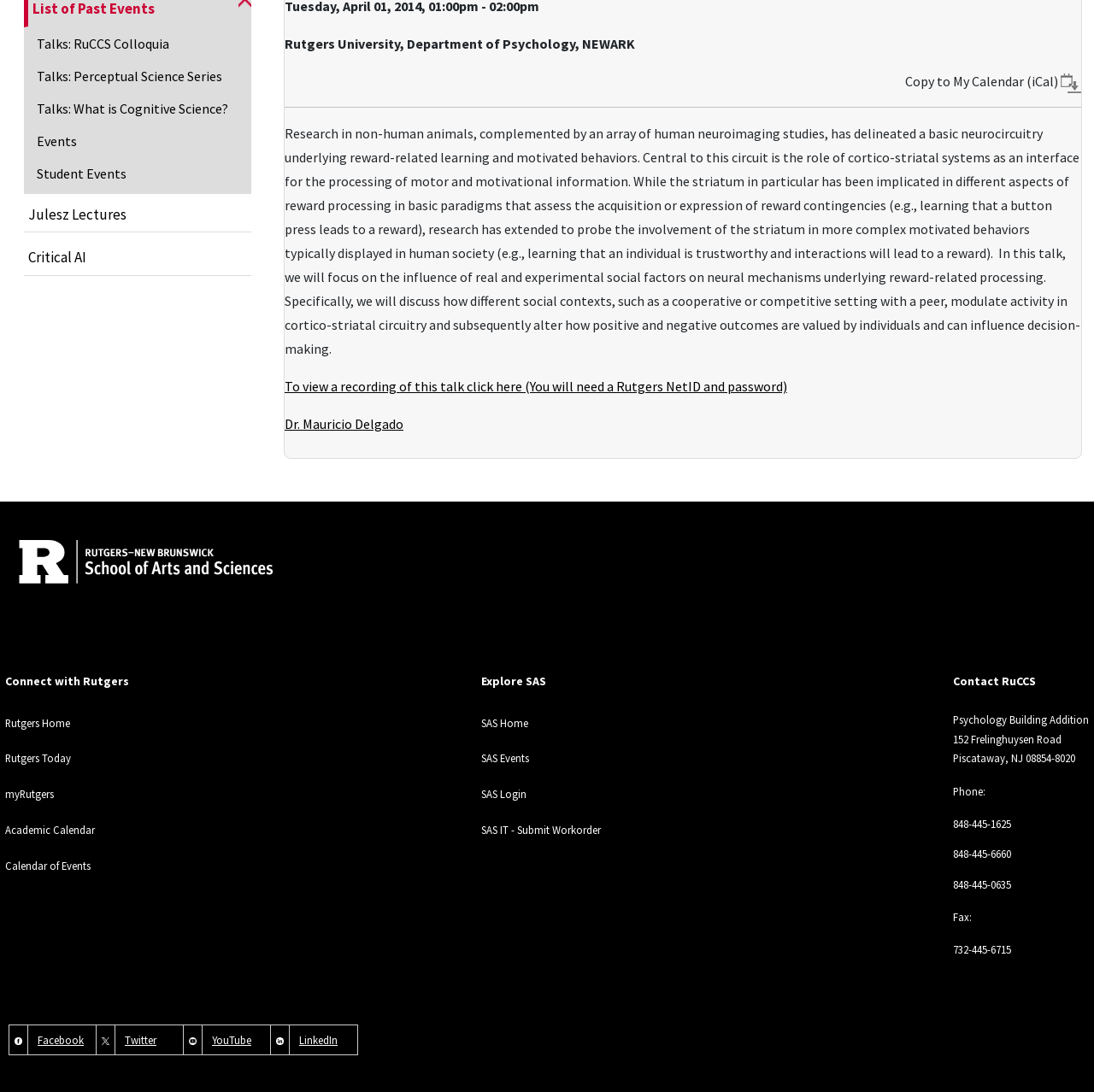Find the coordinates for the bounding box of the element with this description: "Products".

None